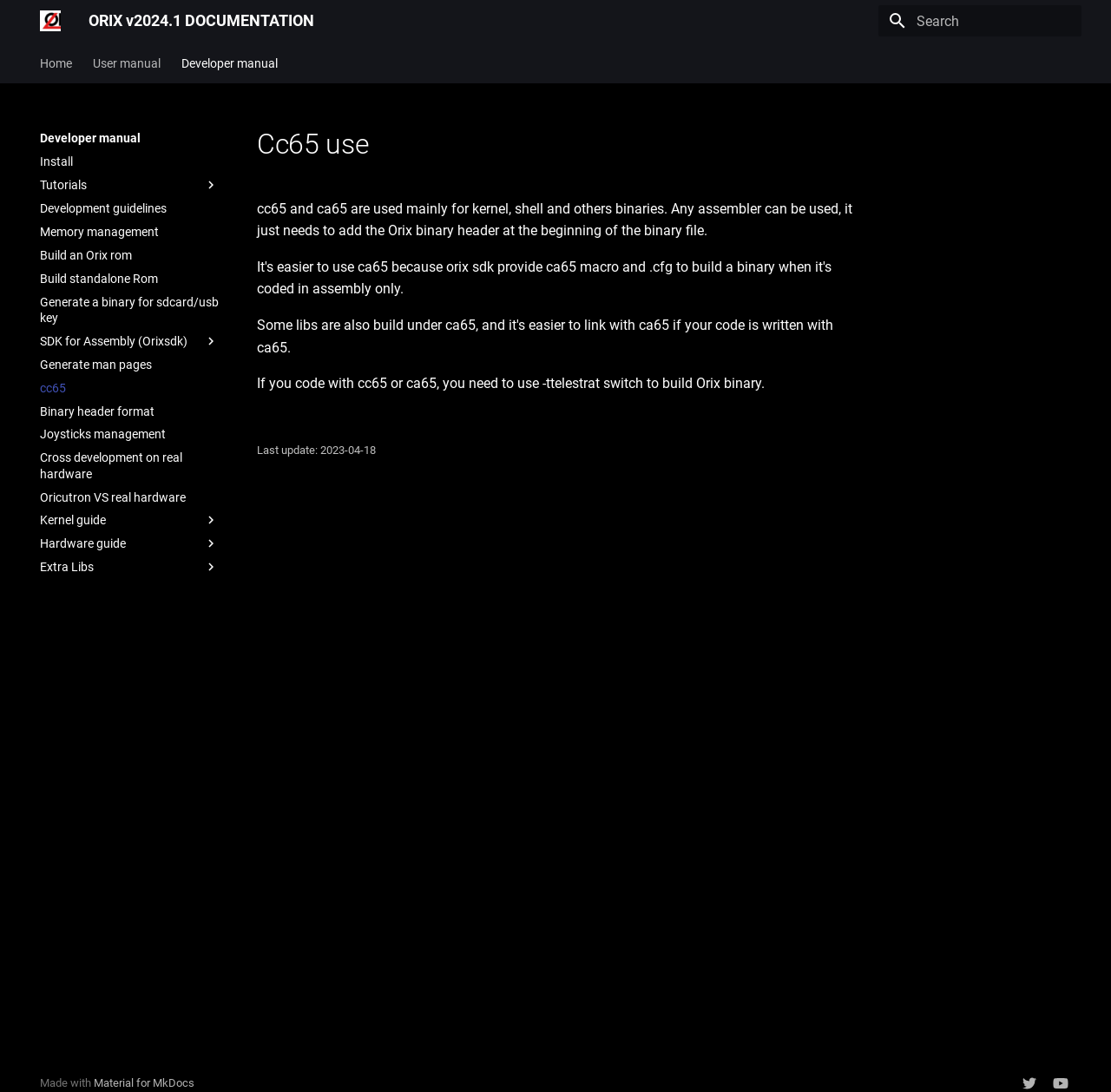Identify the bounding box coordinates for the element you need to click to achieve the following task: "Click on the 'Log In' link". The coordinates must be four float values ranging from 0 to 1, formatted as [left, top, right, bottom].

None